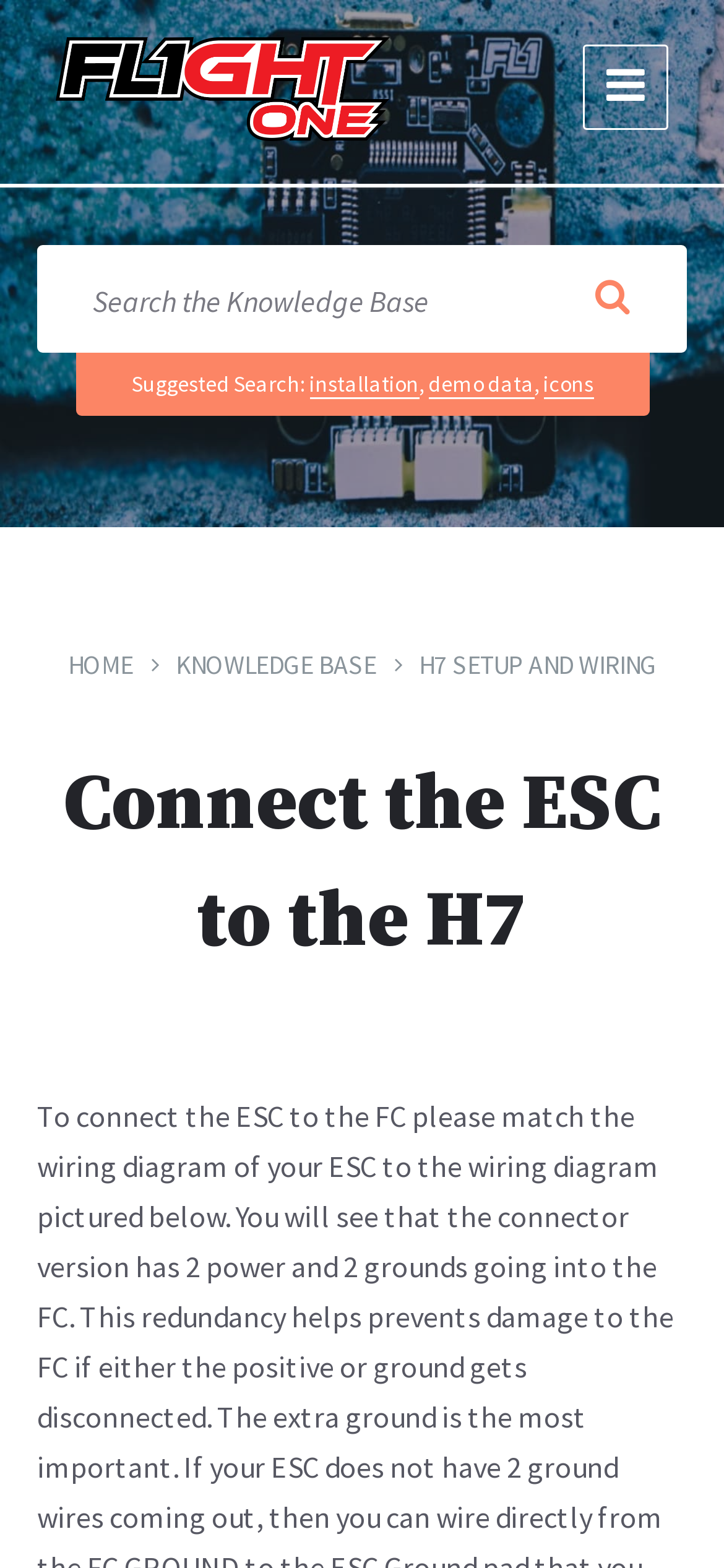Provide a short answer to the following question with just one word or phrase: What is the logo of the website?

FlightOne Support